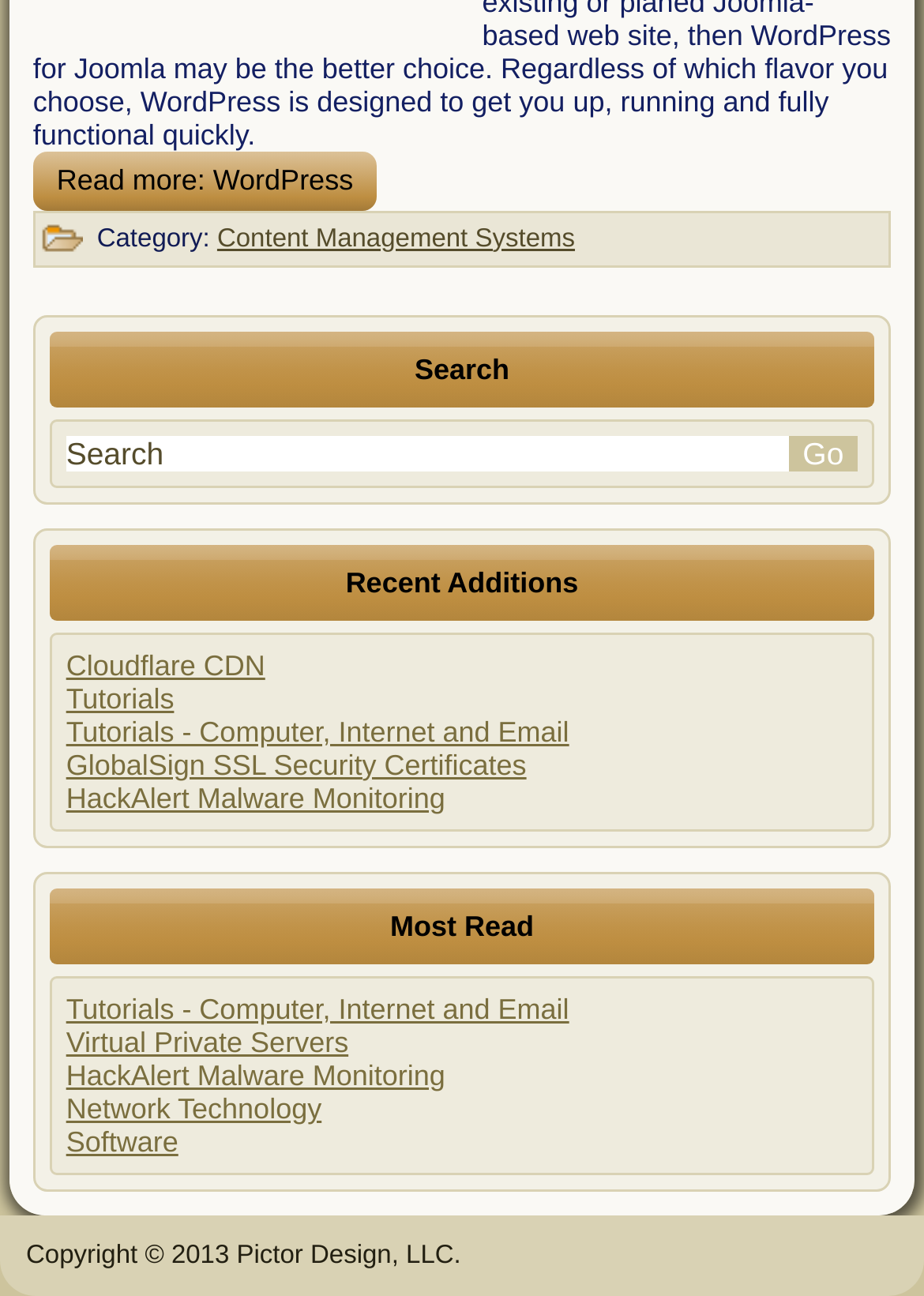Provide a single word or phrase to answer the given question: 
What is the section above the link 'Cloudflare CDN'?

Recent Additions